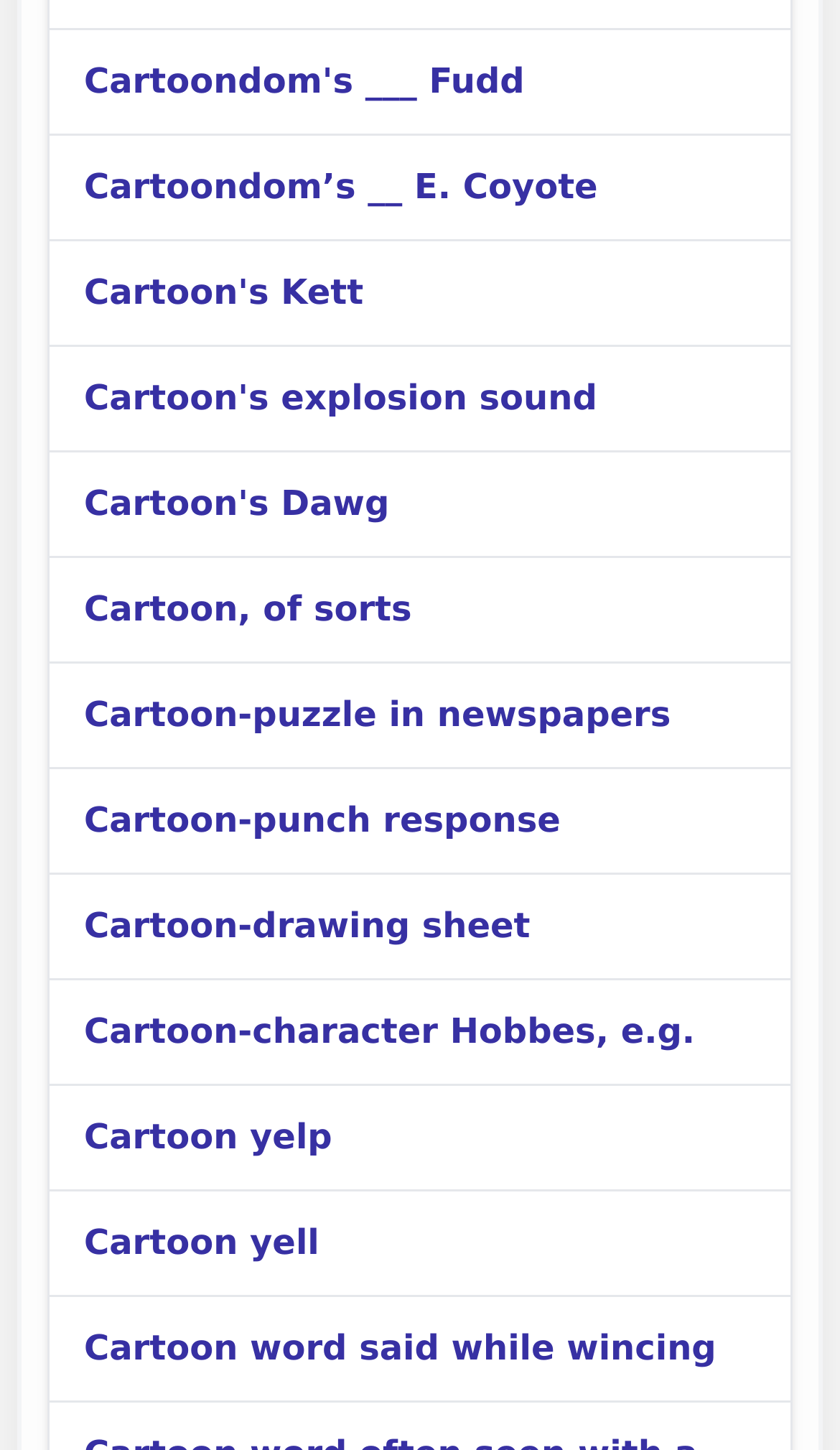What is the text of the last link?
Using the image, provide a concise answer in one word or a short phrase.

Cartoon word said while wincing